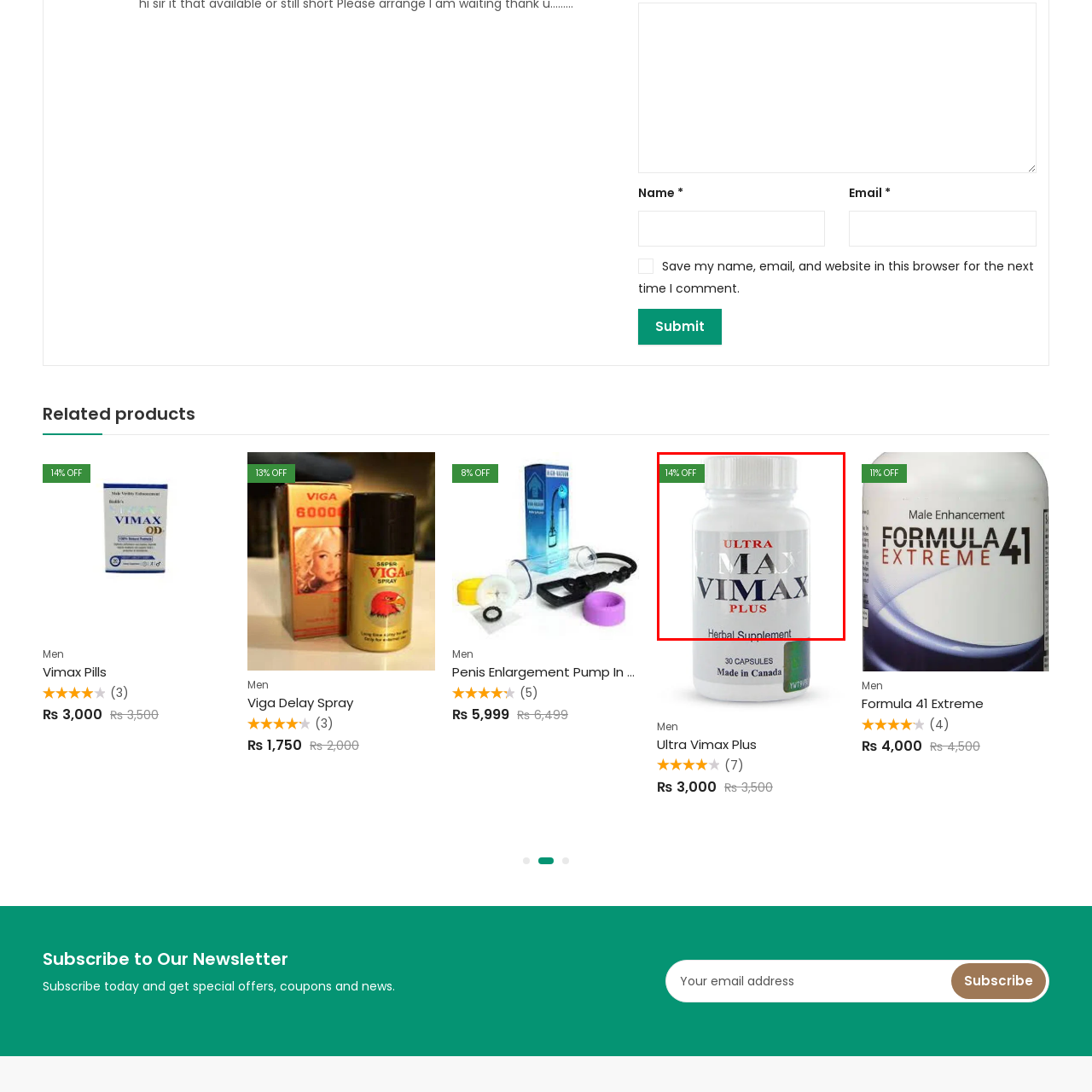What category does the product belong to?
Direct your attention to the image bordered by the red bounding box and answer the question in detail, referencing the image.

The caption states that the product is 'positioned within the health and wellness category', clearly indicating the category it belongs to.